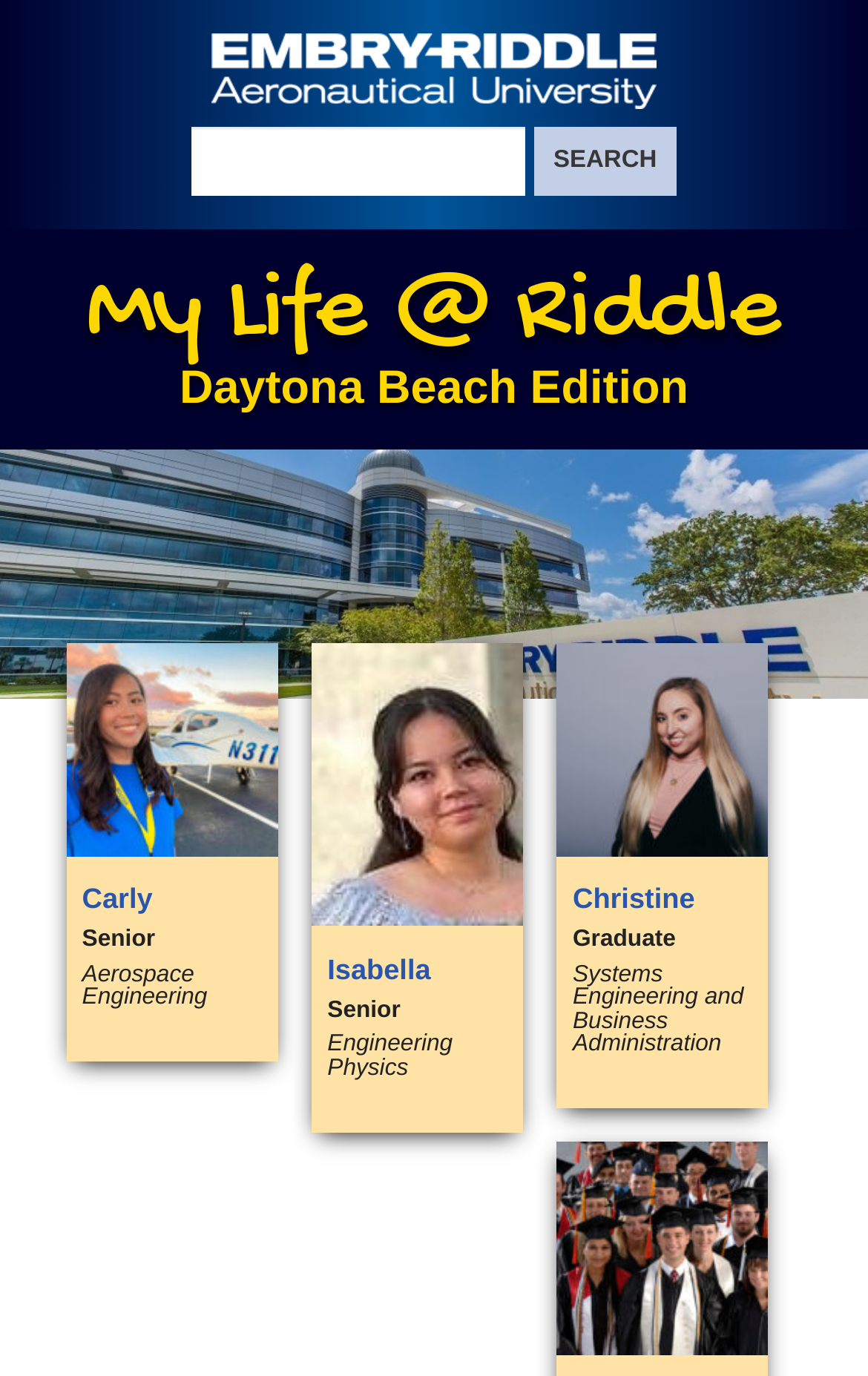Extract the bounding box coordinates for the UI element described as: "alt="Embry-Riddle Aeronautical University logo"".

[0.244, 0.058, 0.756, 0.086]